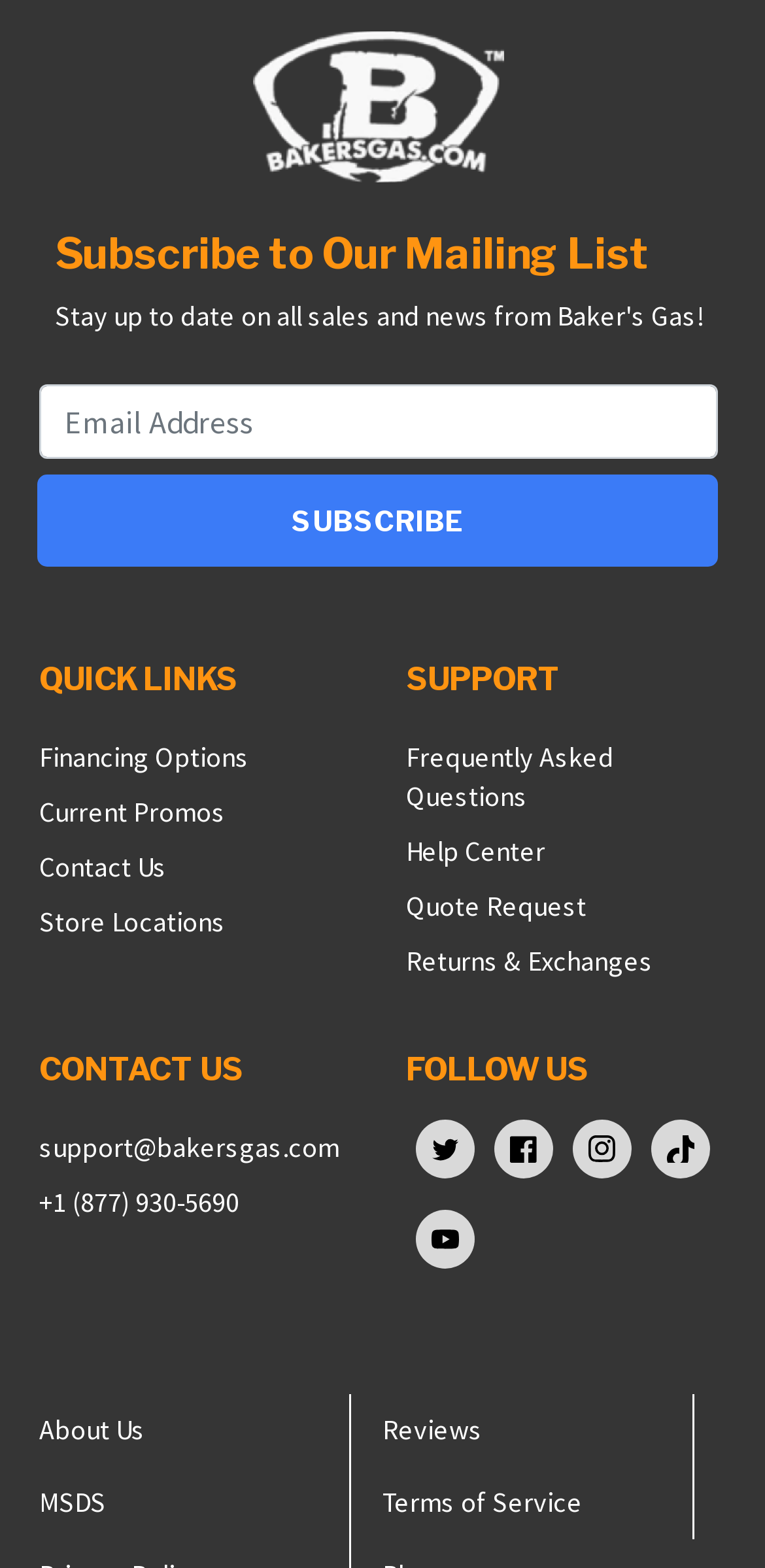What are the quick links provided?
Respond to the question with a well-detailed and thorough answer.

The 'QUICK LINKS' section provides four links: 'Financing Options', 'Current Promos', 'Contact Us', and 'Store Locations', which are likely shortcuts to important pages on the website.